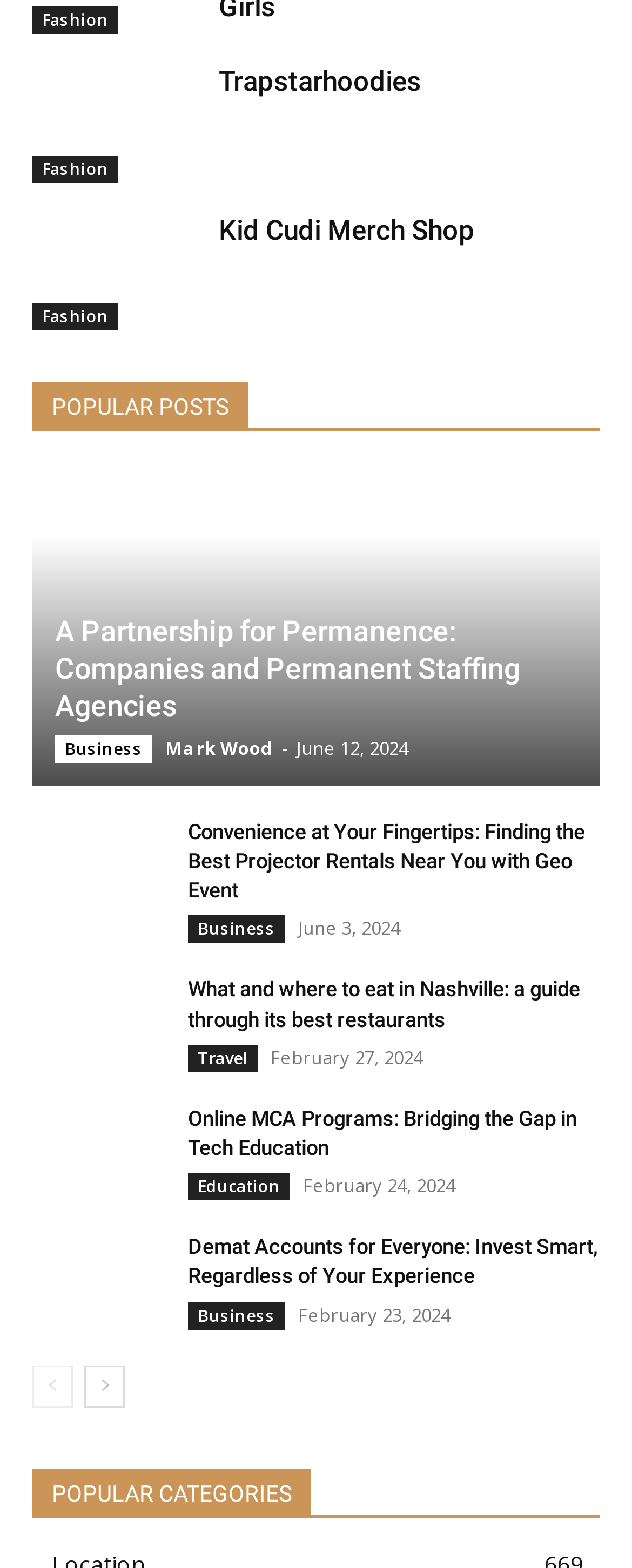What is the category of 'Trapstarhoodies'?
Look at the image and answer the question with a single word or phrase.

Fashion